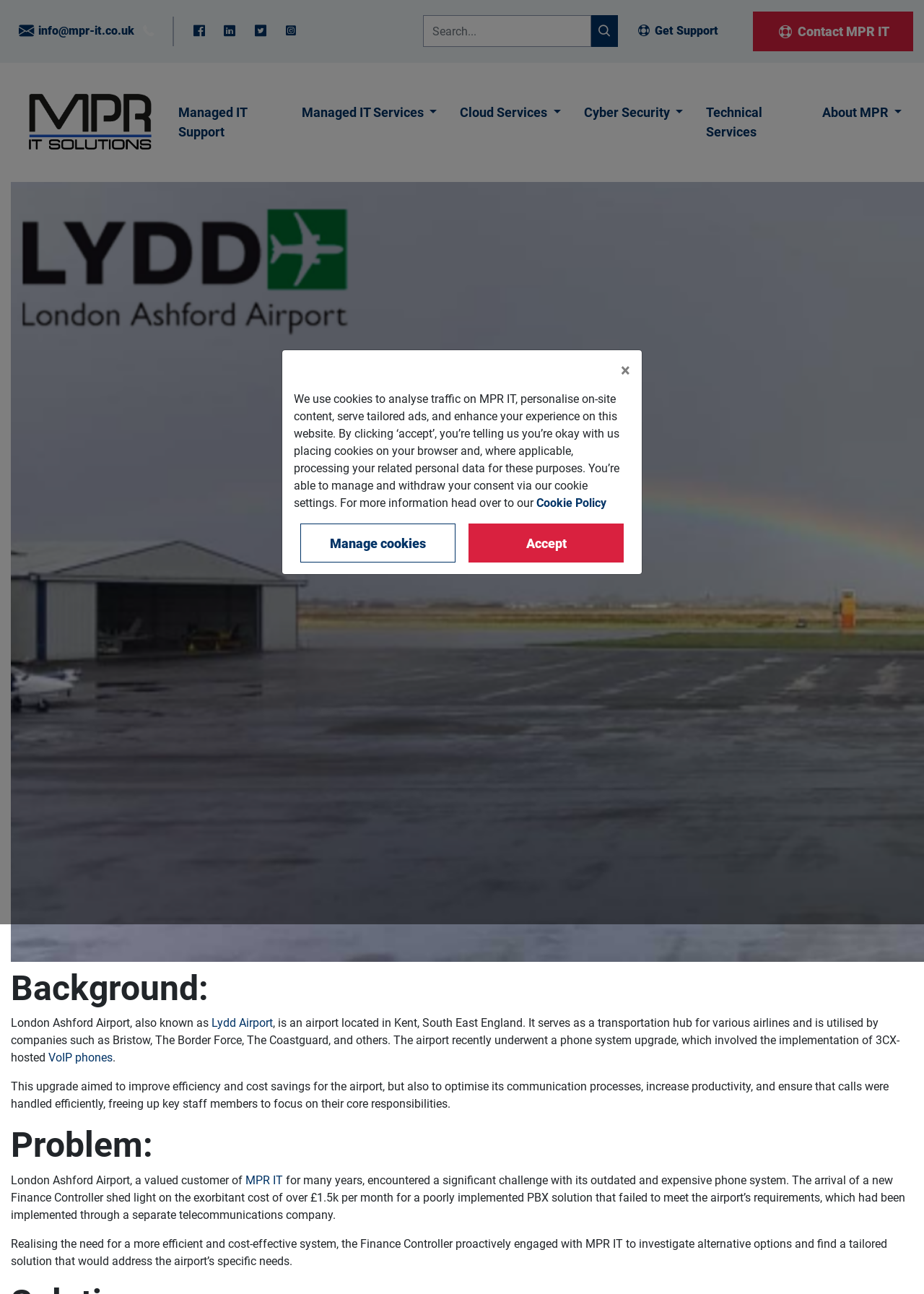Point out the bounding box coordinates of the section to click in order to follow this instruction: "Click on Managed IT Support".

[0.187, 0.075, 0.308, 0.114]